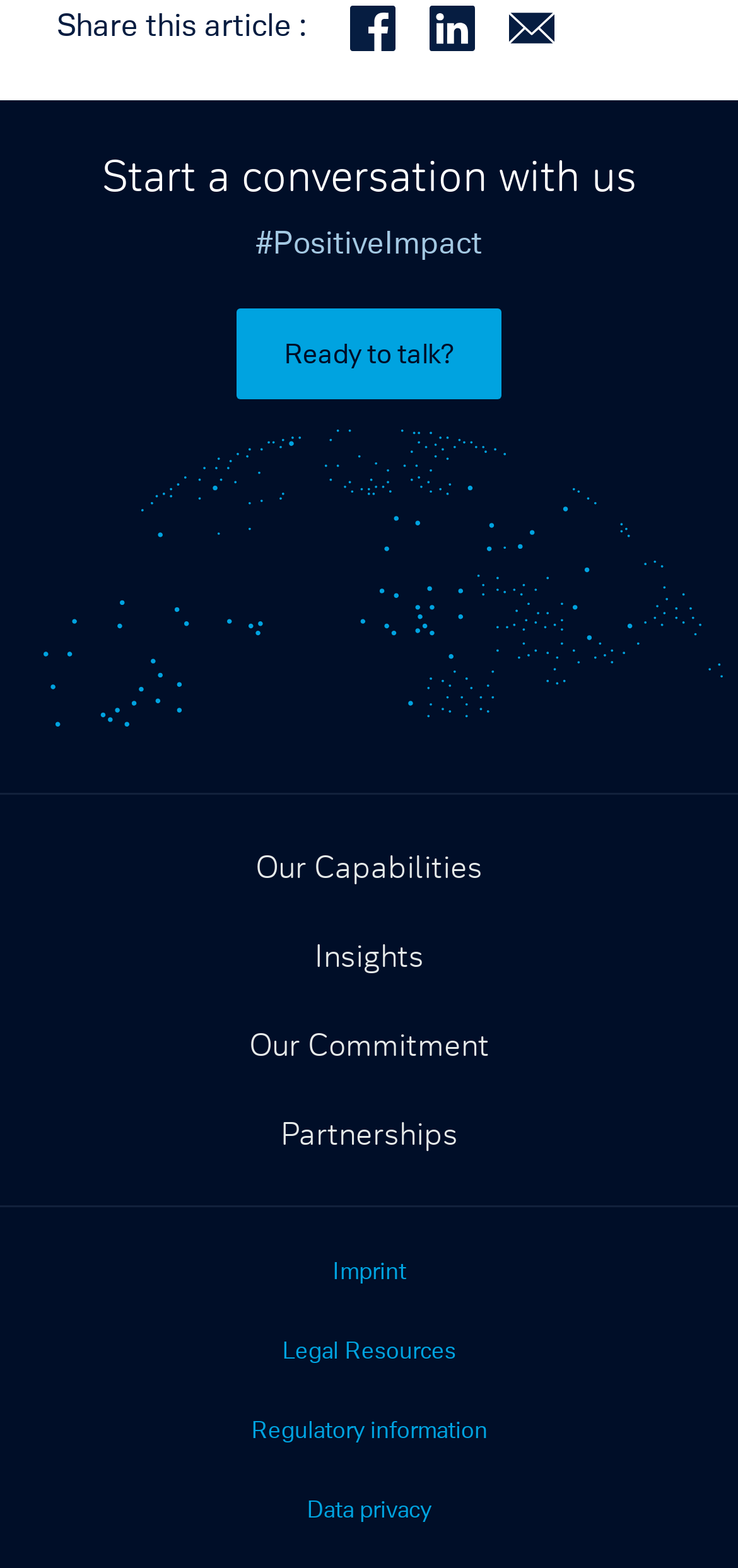Locate the bounding box coordinates of the clickable region to complete the following instruction: "View imprint information."

[0.051, 0.801, 1.0, 0.821]